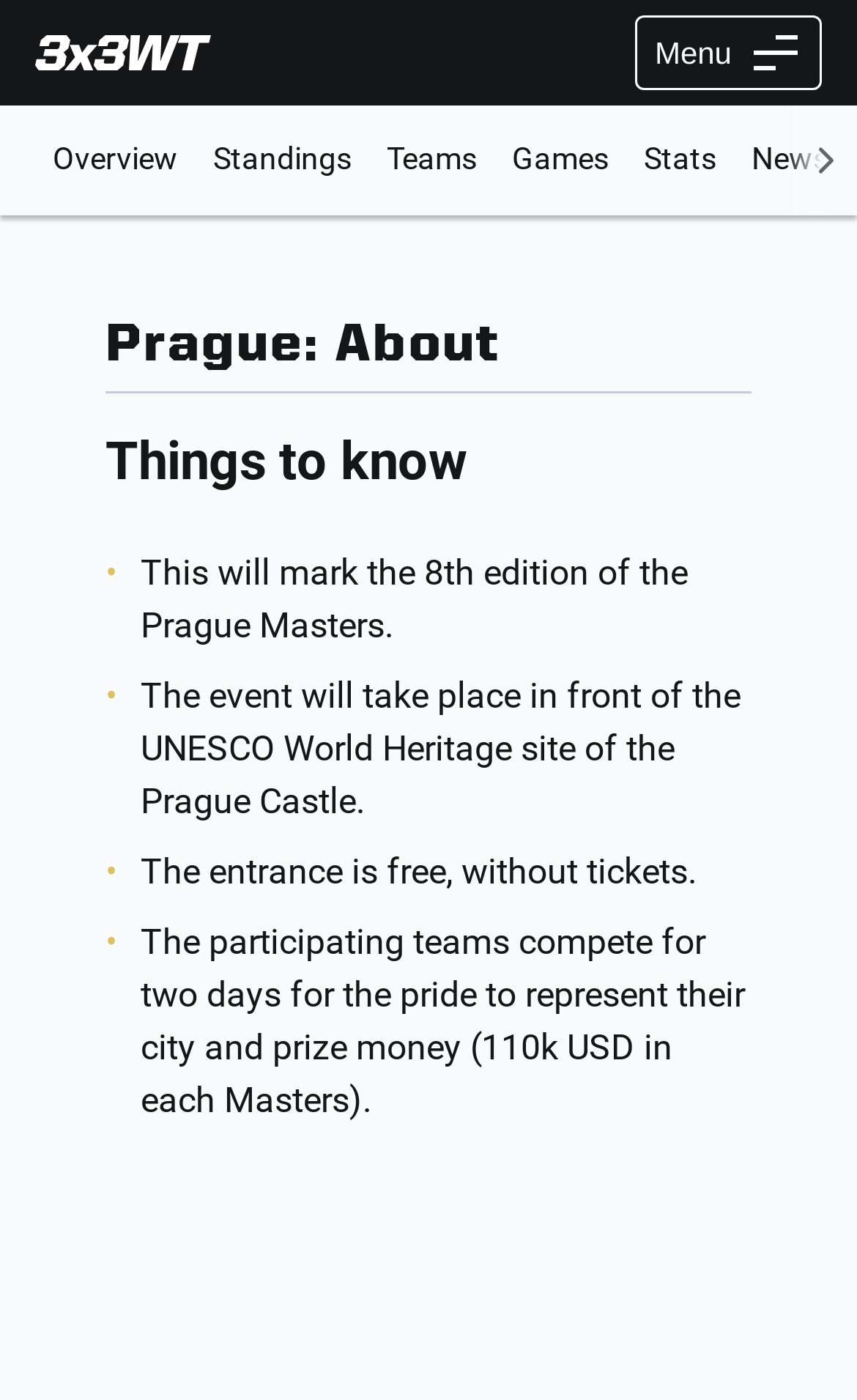Where does the event take place?
Using the image, respond with a single word or phrase.

in front of Prague Castle